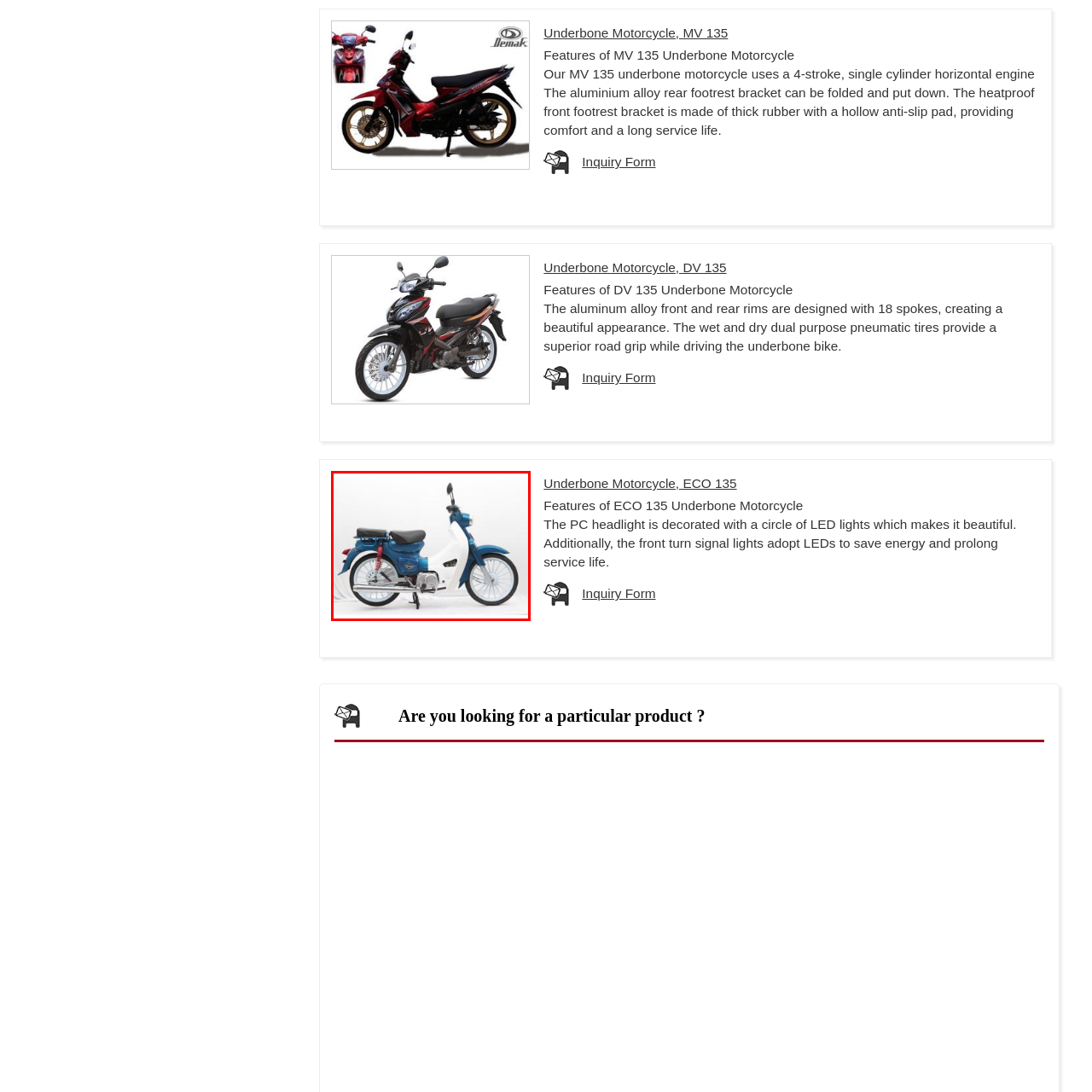Focus on the picture inside the red-framed area and provide a one-word or short phrase response to the following question:
What is the purpose of the rear suspension?

Practical functionality